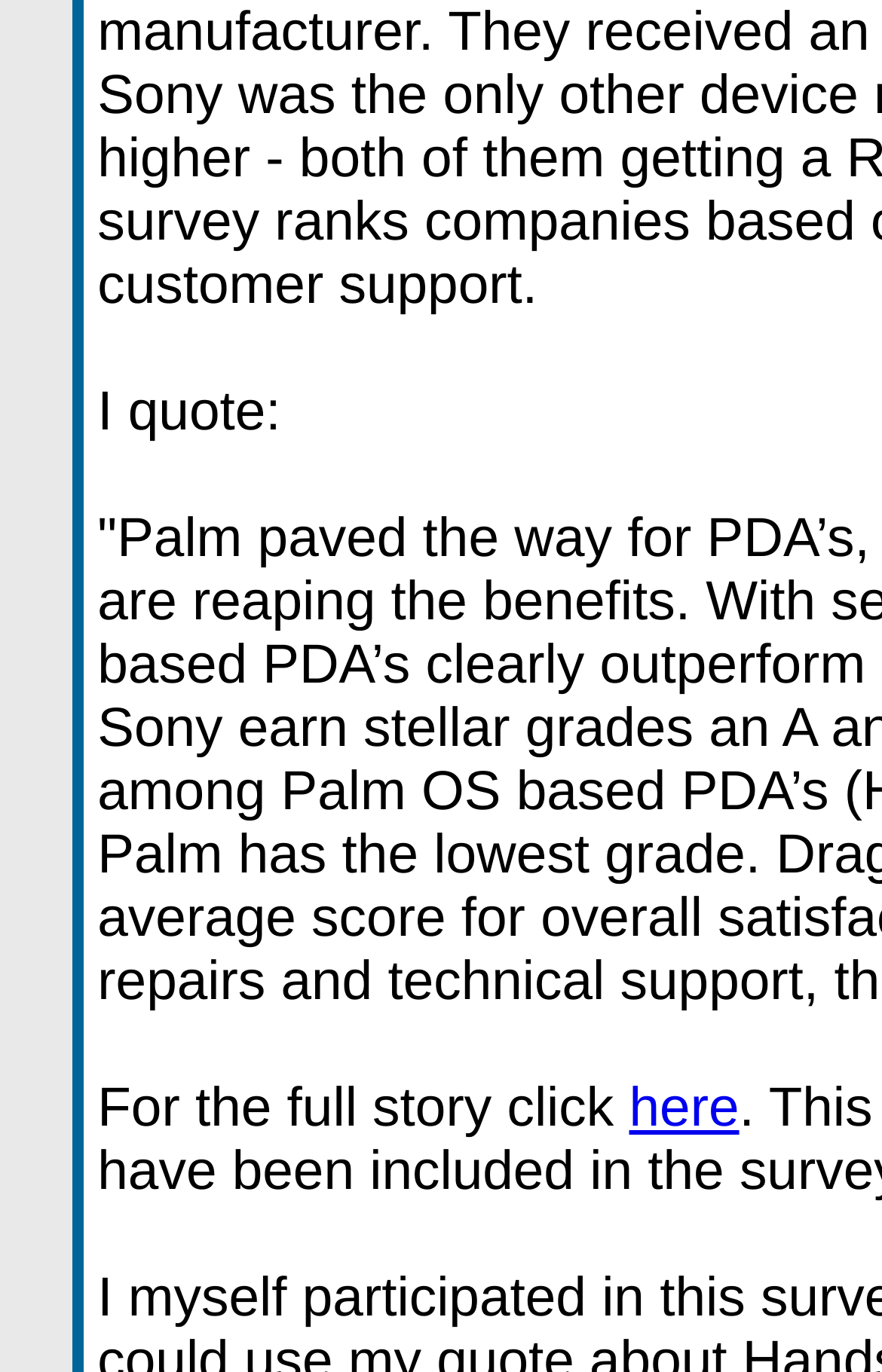Given the description here, predict the bounding box coordinates of the UI element. Ensure the coordinates are in the format (top-left x, top-left y, bottom-right x, bottom-right y) and all values are between 0 and 1.

[0.713, 0.786, 0.838, 0.83]